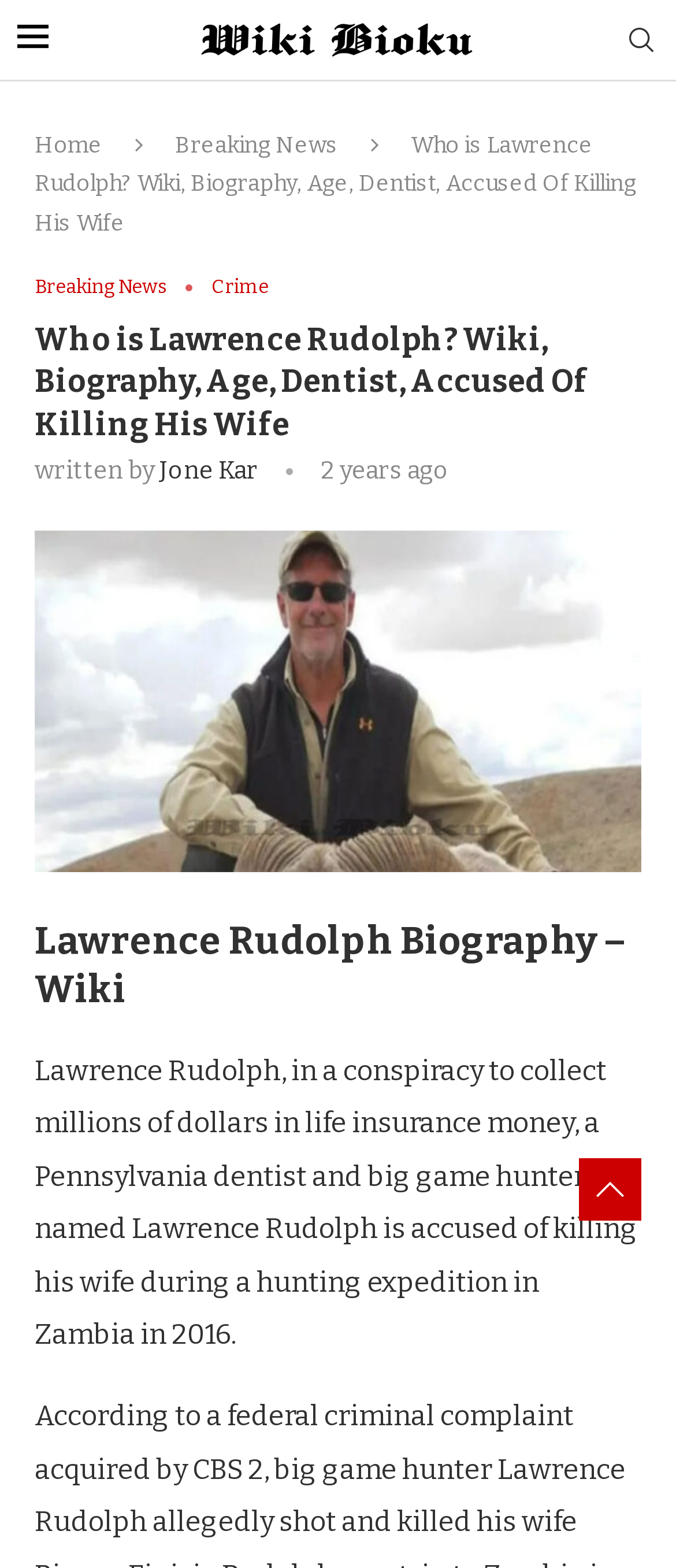Where did the hunting expedition take place?
Offer a detailed and exhaustive answer to the question.

I found the answer by reading the StaticText 'Lawrence Rudolph, in a conspiracy to collect millions of dollars in life insurance money, a Pennsylvania dentist and big game hunter named Lawrence Rudolph is accused of killing his wife during a hunting expedition in Zambia in 2016.'